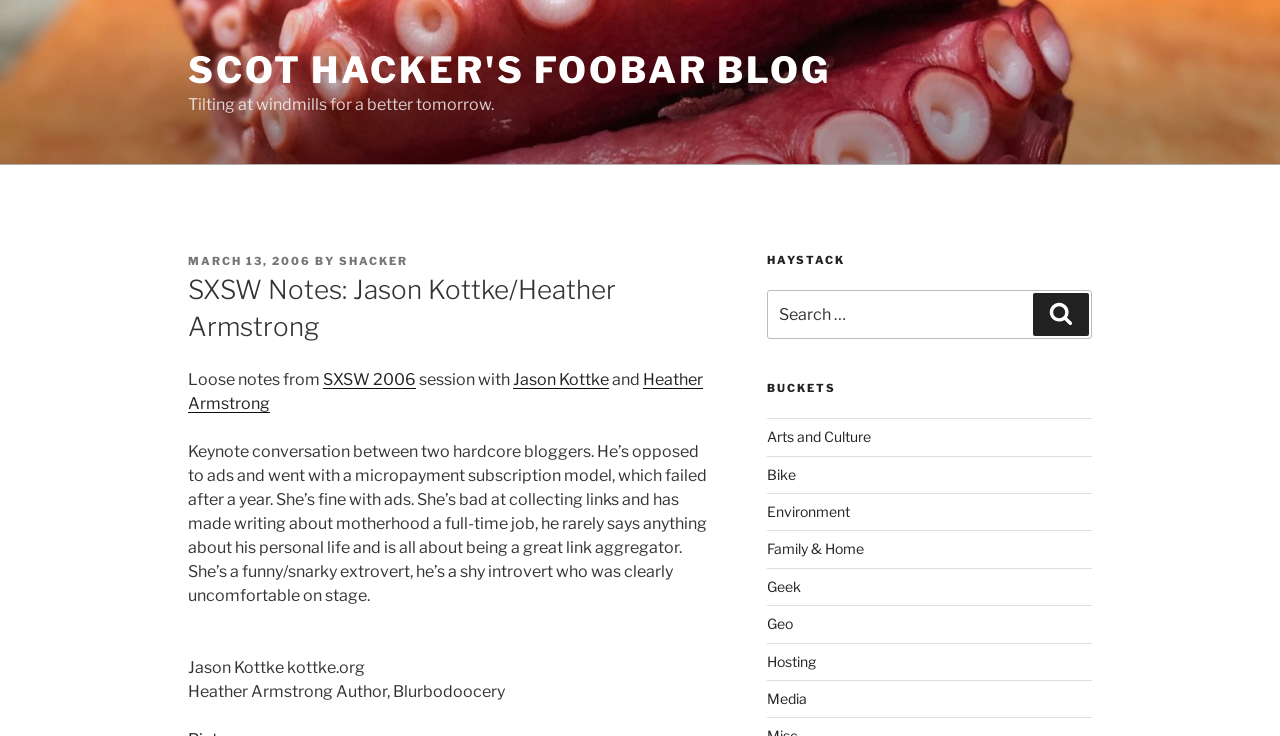Provide a brief response to the question below using a single word or phrase: 
What is the name of Heather Armstrong's website?

Blurbodoocery